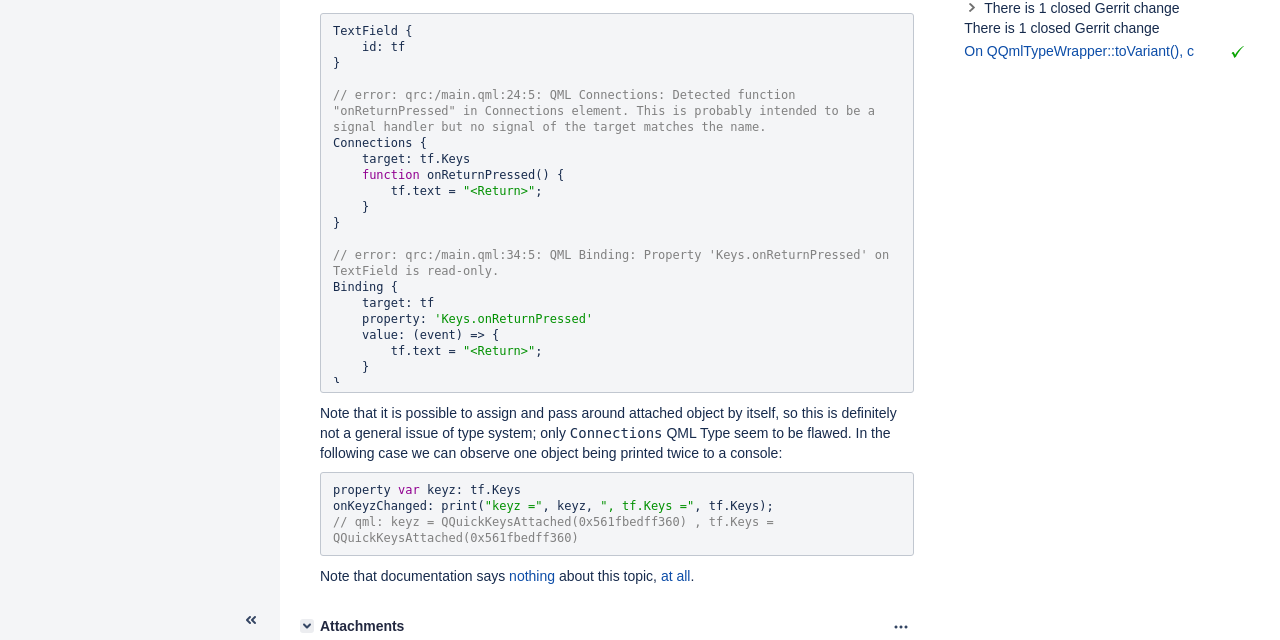Please provide the bounding box coordinate of the region that matches the element description: at all. Coordinates should be in the format (top-left x, top-left y, bottom-right x, bottom-right y) and all values should be between 0 and 1.

[0.516, 0.888, 0.539, 0.912]